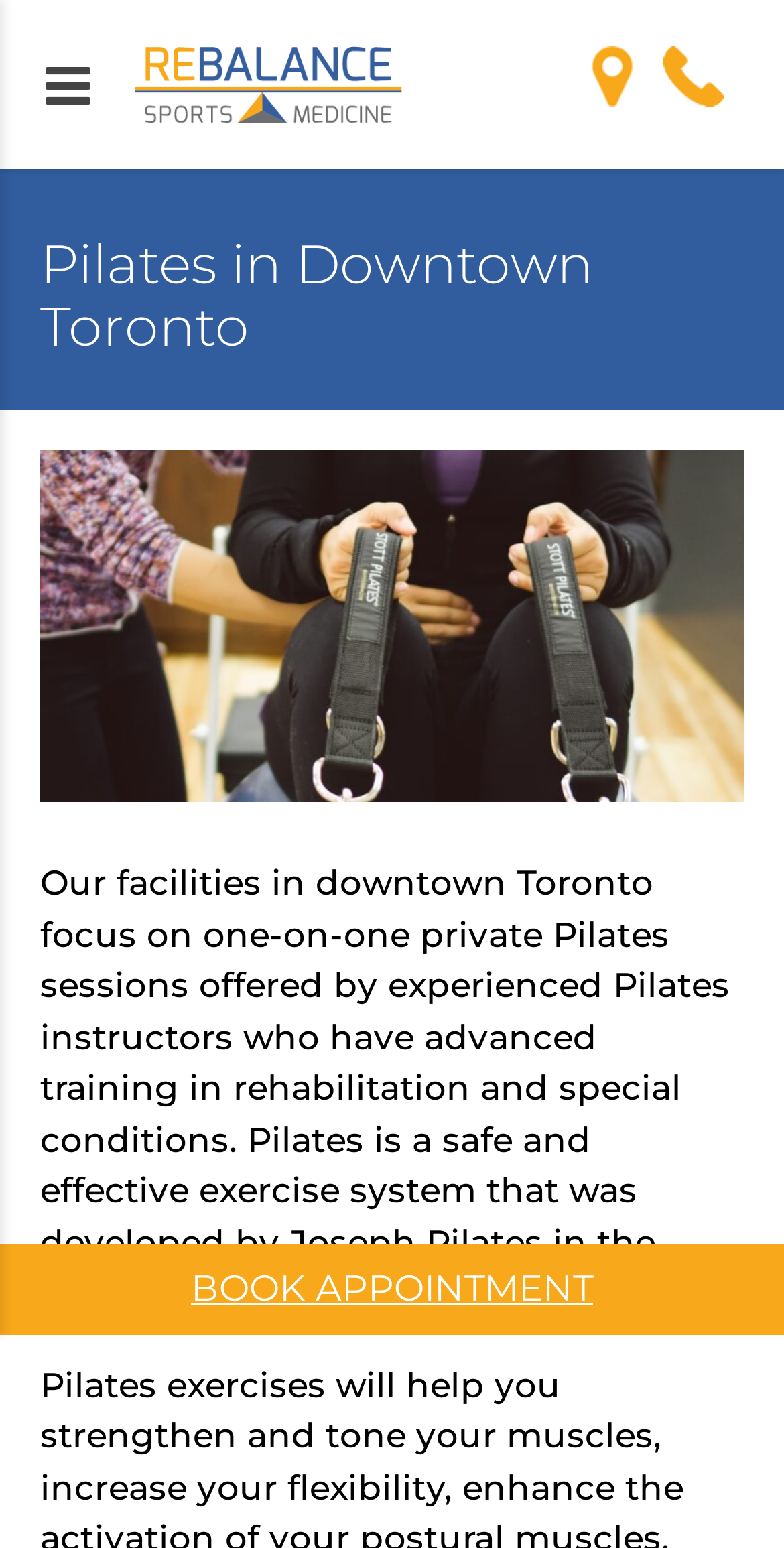Identify the main heading from the webpage and provide its text content.

Pilates in Downtown Toronto